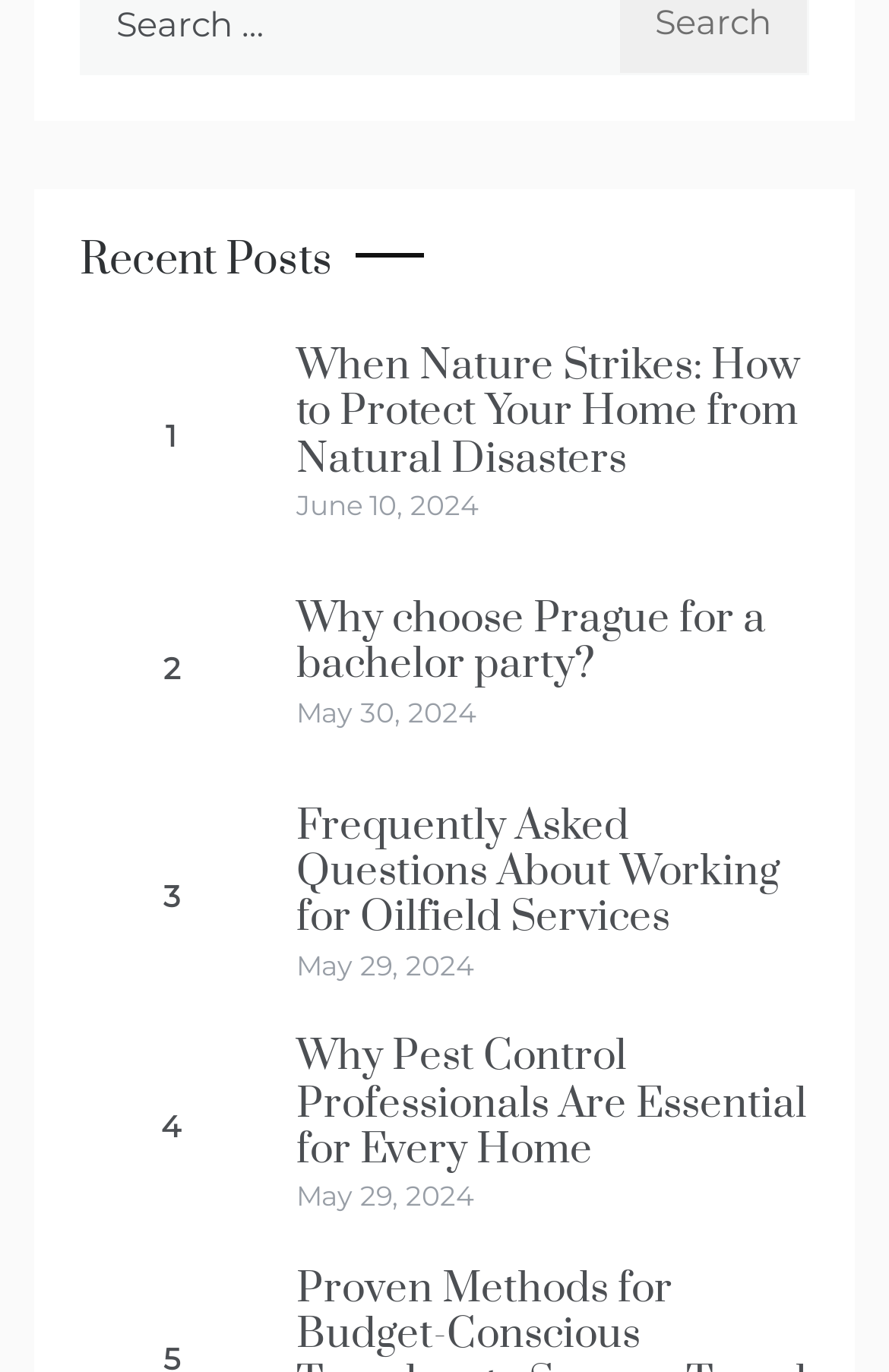Look at the image and give a detailed response to the following question: What is the date of the second post?

The second post is identified by its heading element, which contains the text 'Why choose Prague for a bachelor party?'. The date of this post is specified in the StaticText element below the heading, which contains the text 'May 30, 2024'.